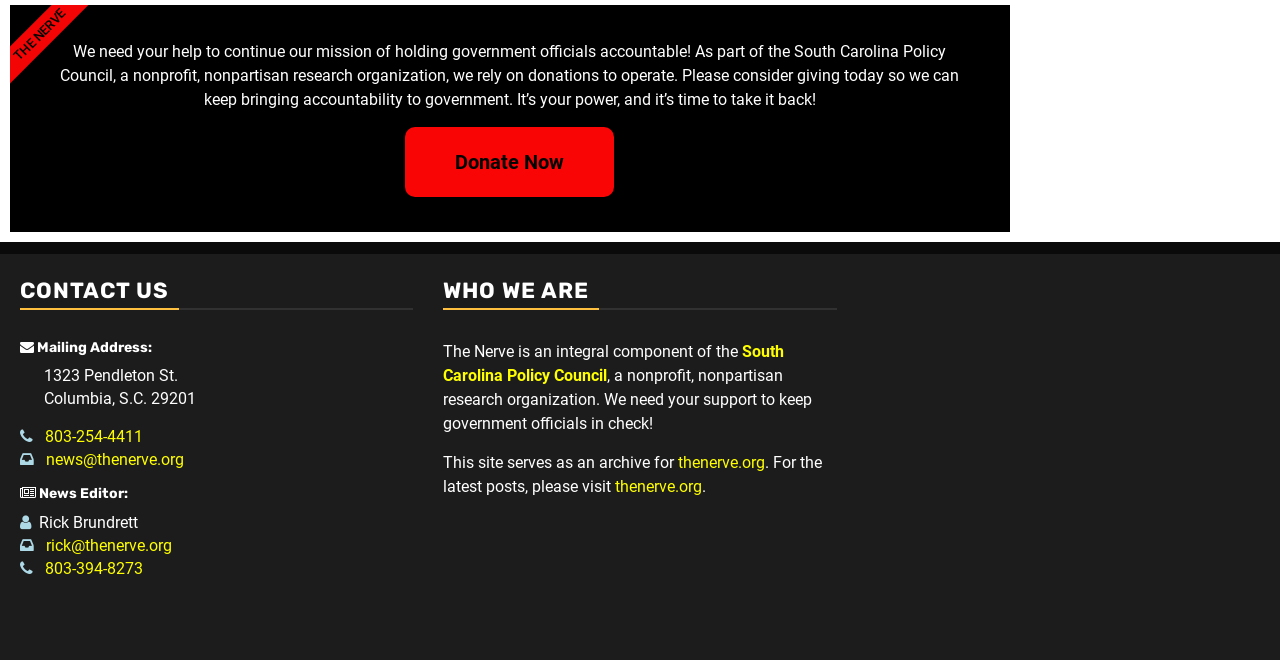Please indicate the bounding box coordinates for the clickable area to complete the following task: "Check the latest posts". The coordinates should be specified as four float numbers between 0 and 1, i.e., [left, top, right, bottom].

[0.481, 0.722, 0.549, 0.751]